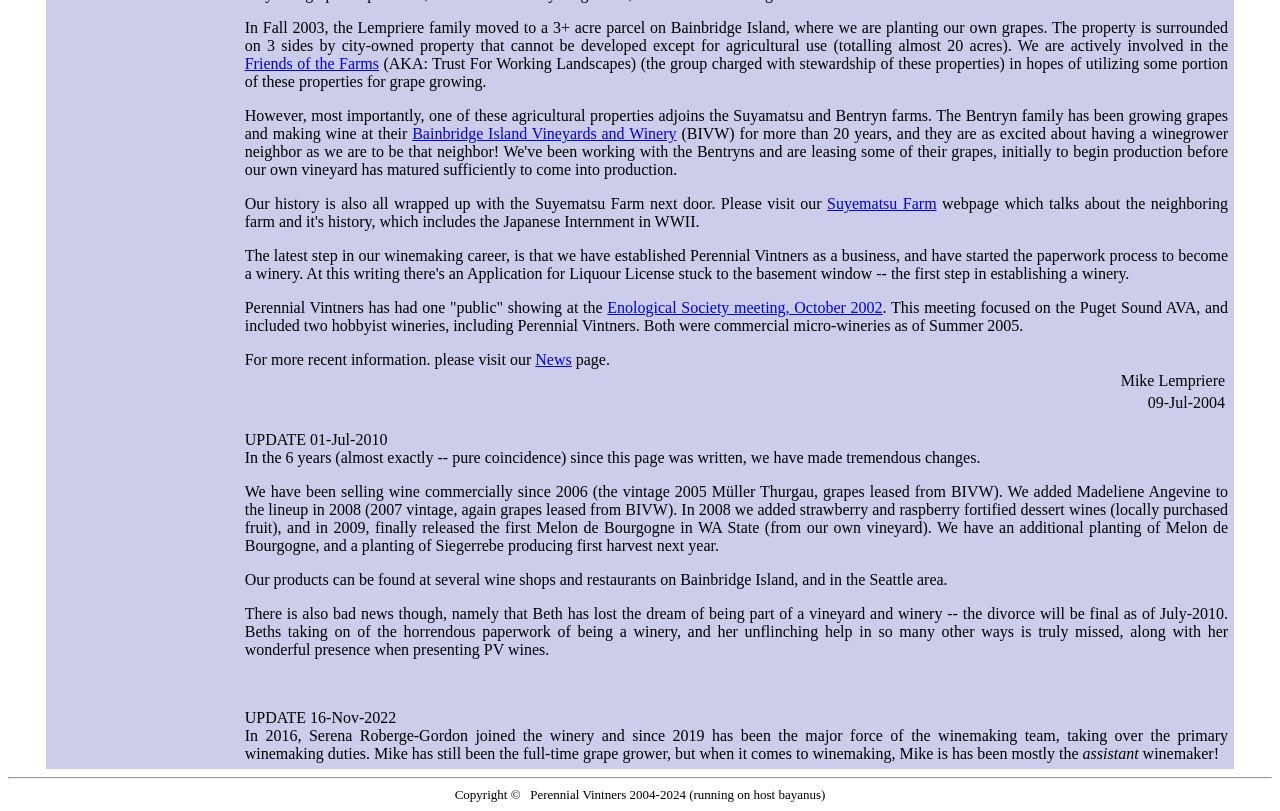Identify the bounding box for the UI element described as: "Bainbridge Island Vineyards and Winery". Ensure the coordinates are four float numbers between 0 and 1, formatted as [left, top, right, bottom].

[0.322, 0.154, 0.529, 0.175]